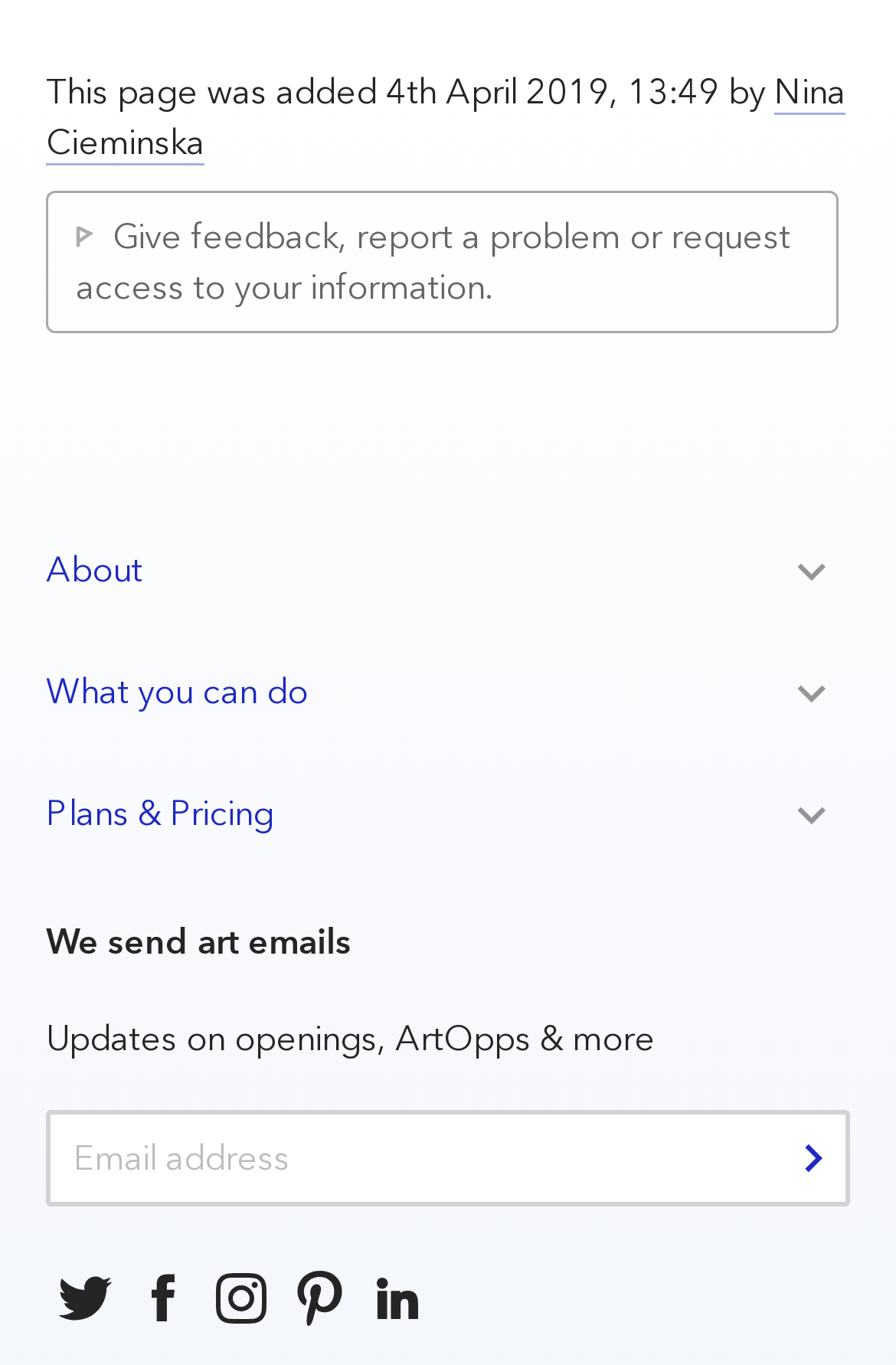Given the description of a UI element: "Follow us on: Facebook", identify the bounding box coordinates of the matching element in the webpage screenshot.

[0.138, 0.922, 0.226, 0.979]